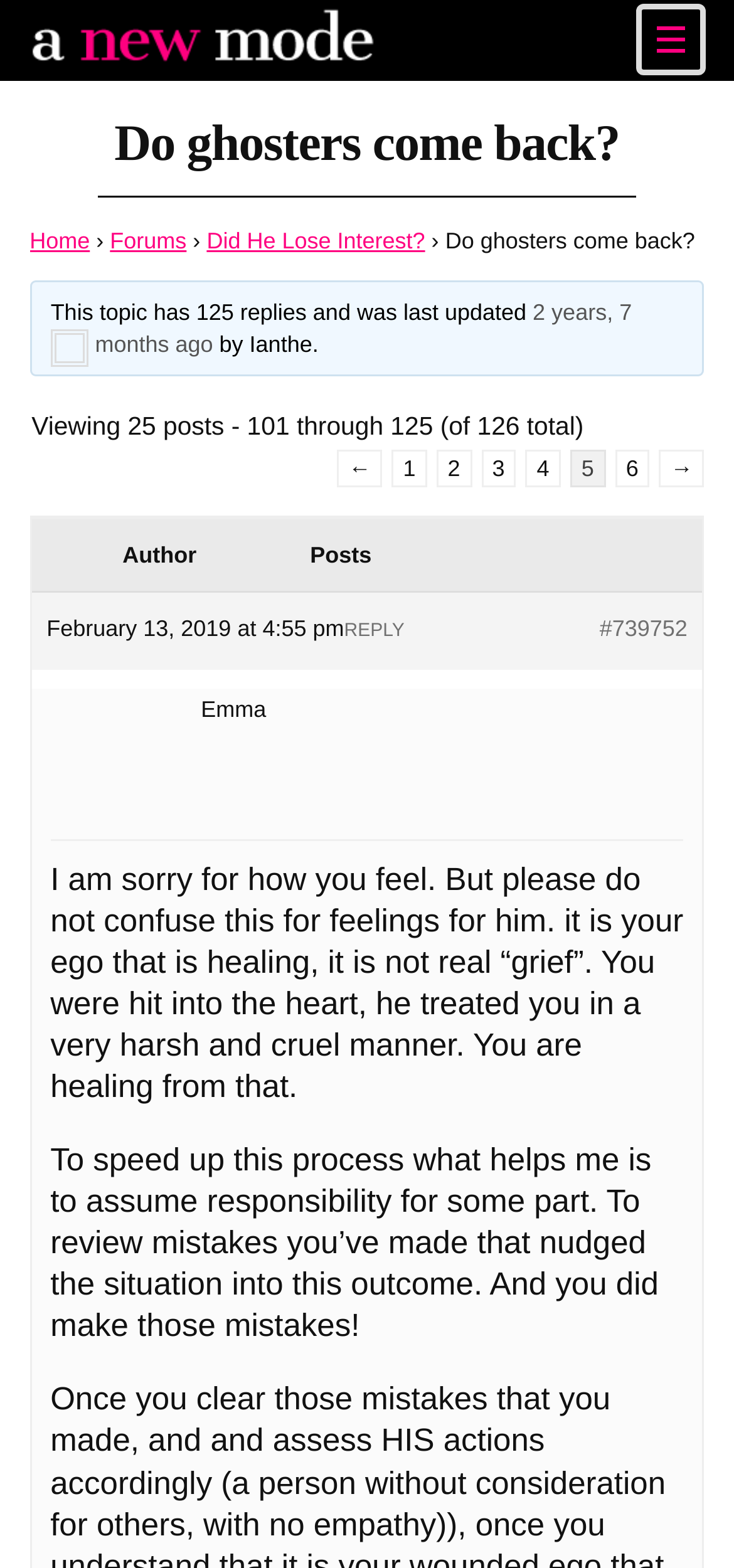Answer the question using only a single word or phrase: 
What is the topic of this discussion?

Ghosters coming back